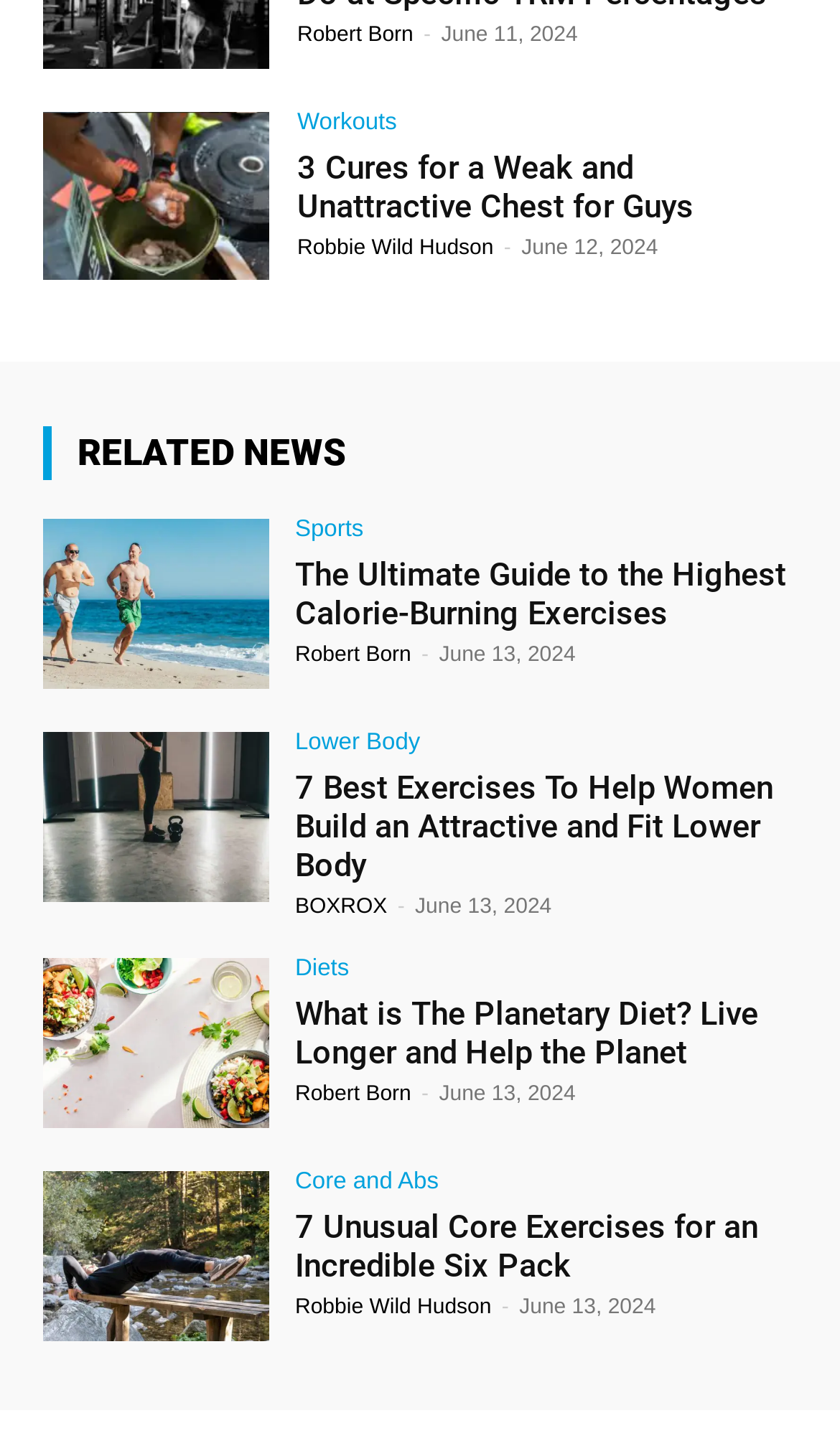Please provide a short answer using a single word or phrase for the question:
What is the category of the second article?

Sports